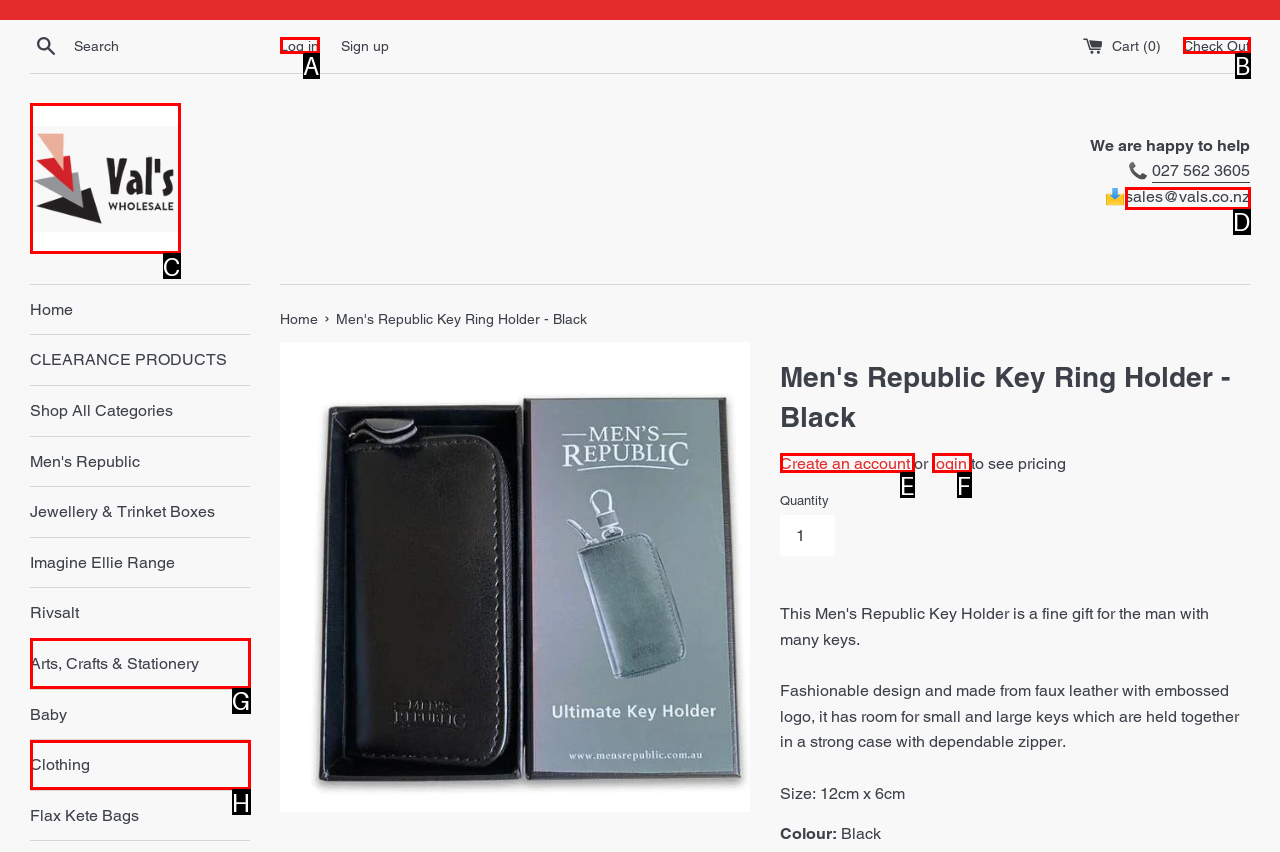Find the option that best fits the description: Arts, Crafts & Stationery. Answer with the letter of the option.

G